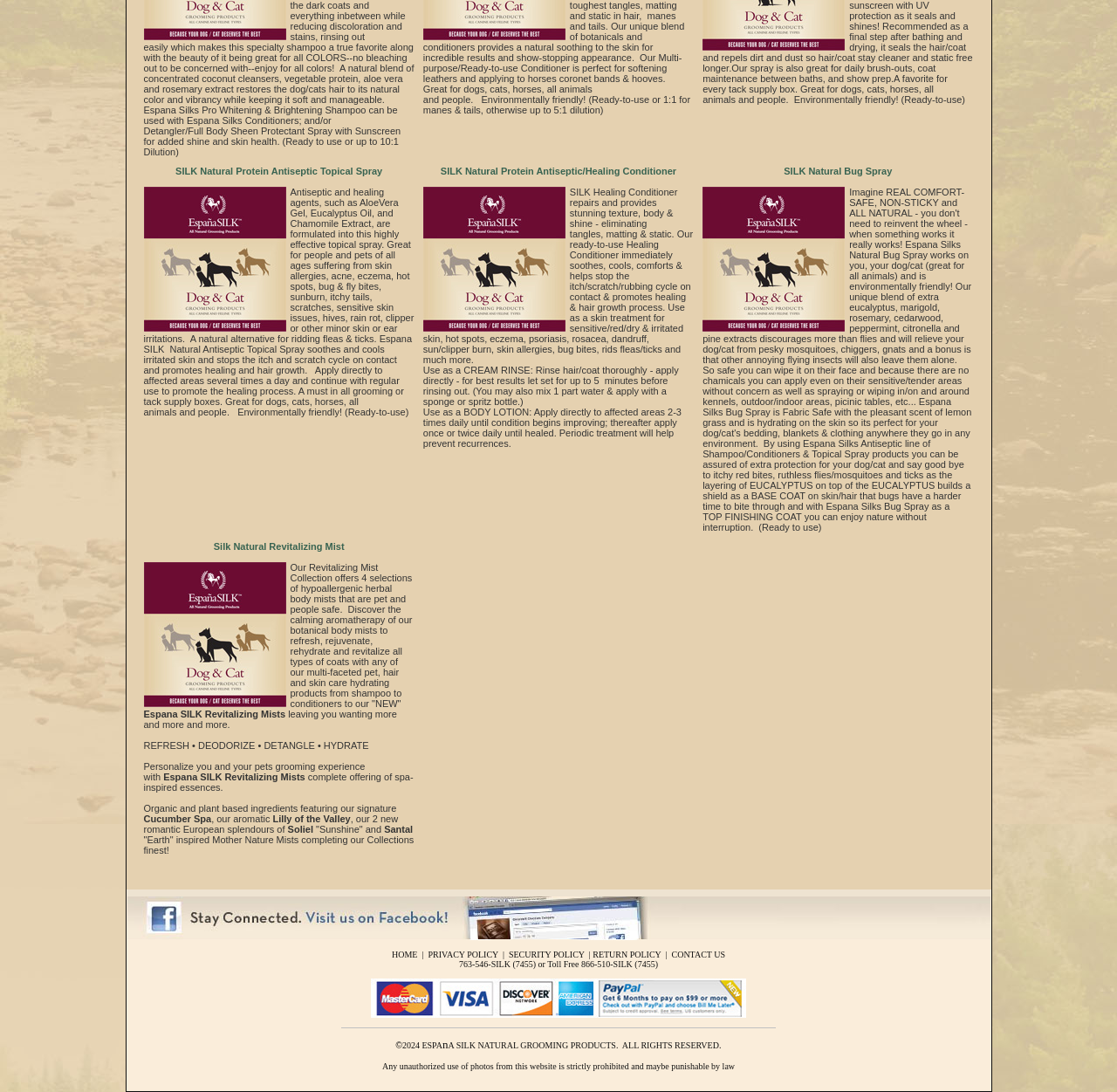Find the bounding box coordinates for the UI element that matches this description: "SILK Natural Bug Spray".

[0.702, 0.152, 0.799, 0.161]